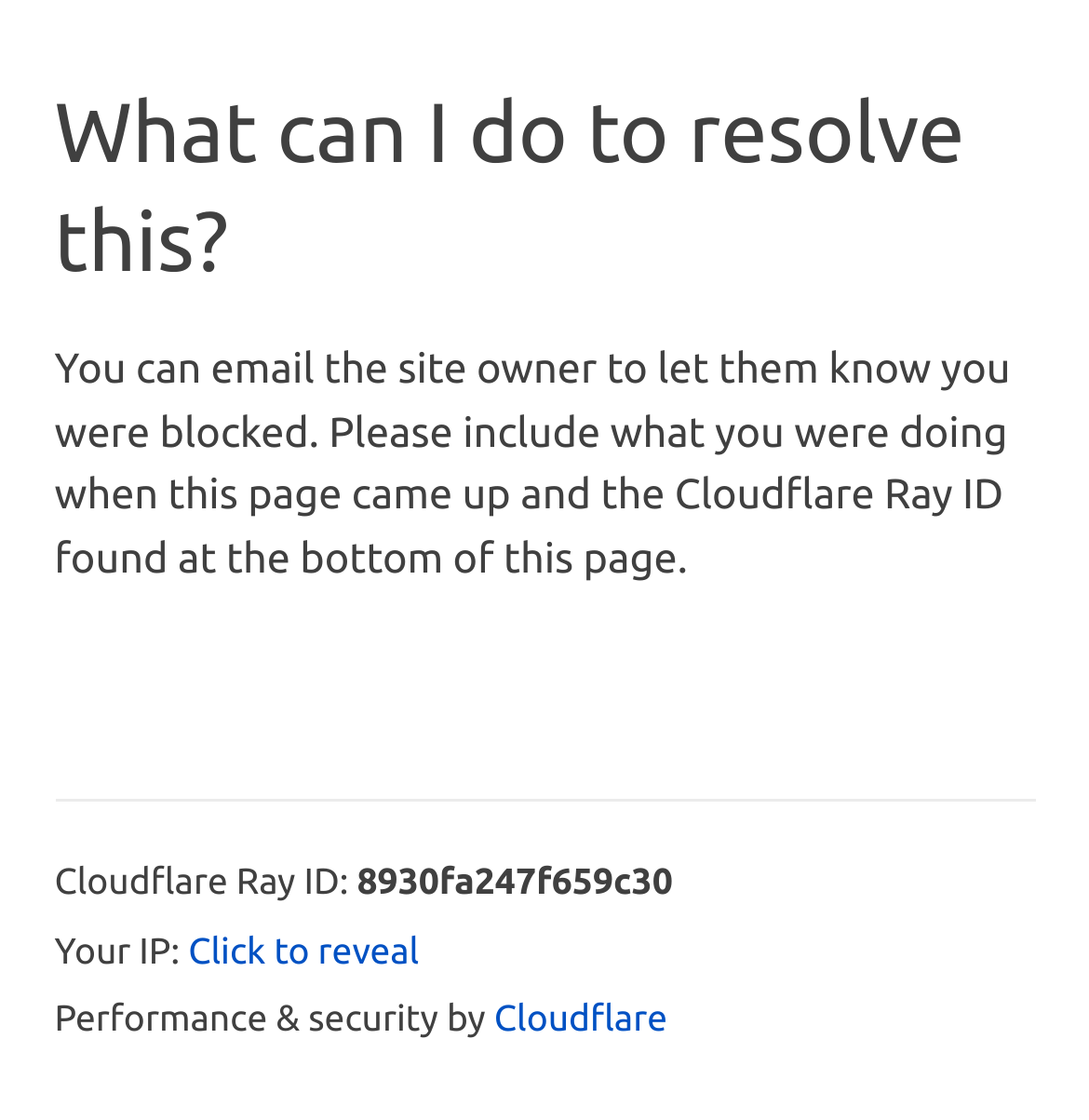Provide a one-word or short-phrase answer to the question:
What information should I include in the email to the site owner?

What I was doing and Cloudflare Ray ID